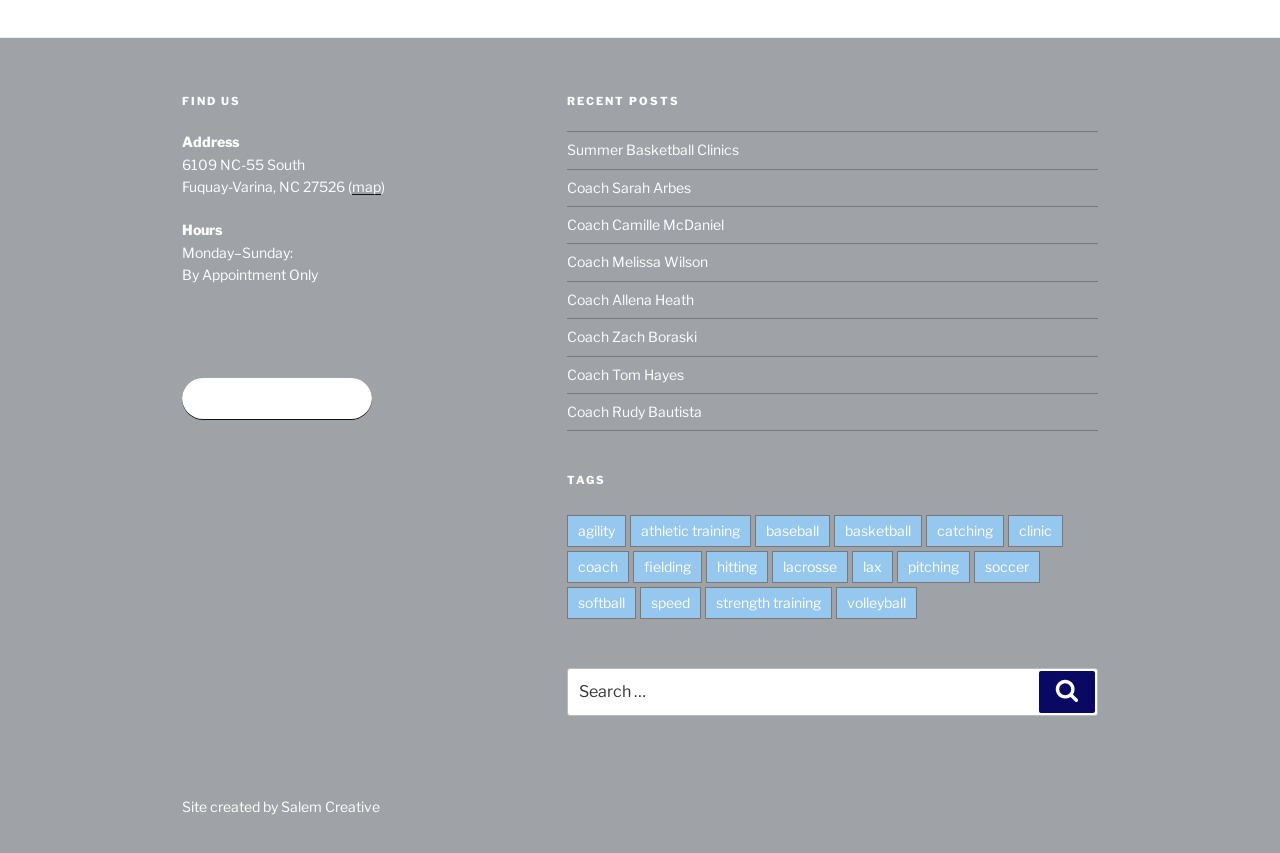Please specify the bounding box coordinates of the clickable region necessary for completing the following instruction: "View recent post Summer Basketball Clinics". The coordinates must consist of four float numbers between 0 and 1, i.e., [left, top, right, bottom].

[0.443, 0.166, 0.577, 0.186]